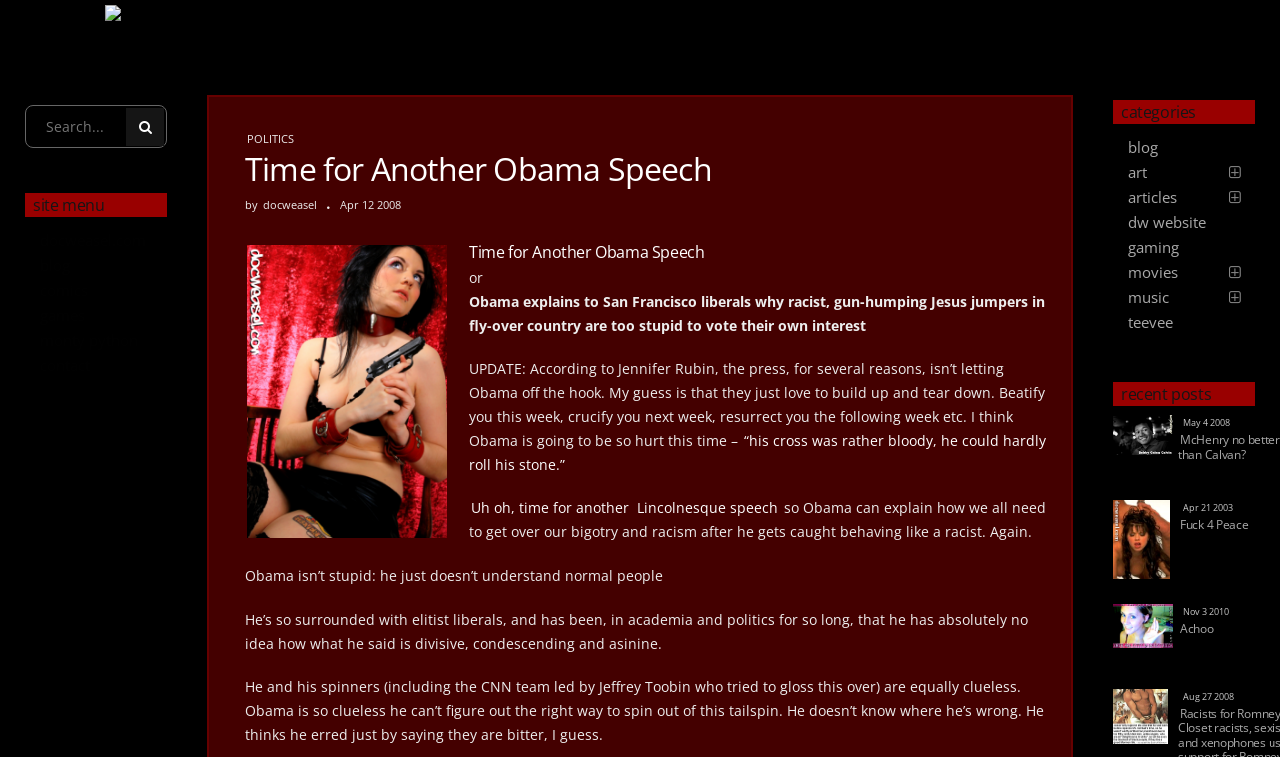Please identify the bounding box coordinates of the element's region that should be clicked to execute the following instruction: "Read the article about Obama's speech". The bounding box coordinates must be four float numbers between 0 and 1, i.e., [left, top, right, bottom].

[0.163, 0.198, 0.837, 0.249]